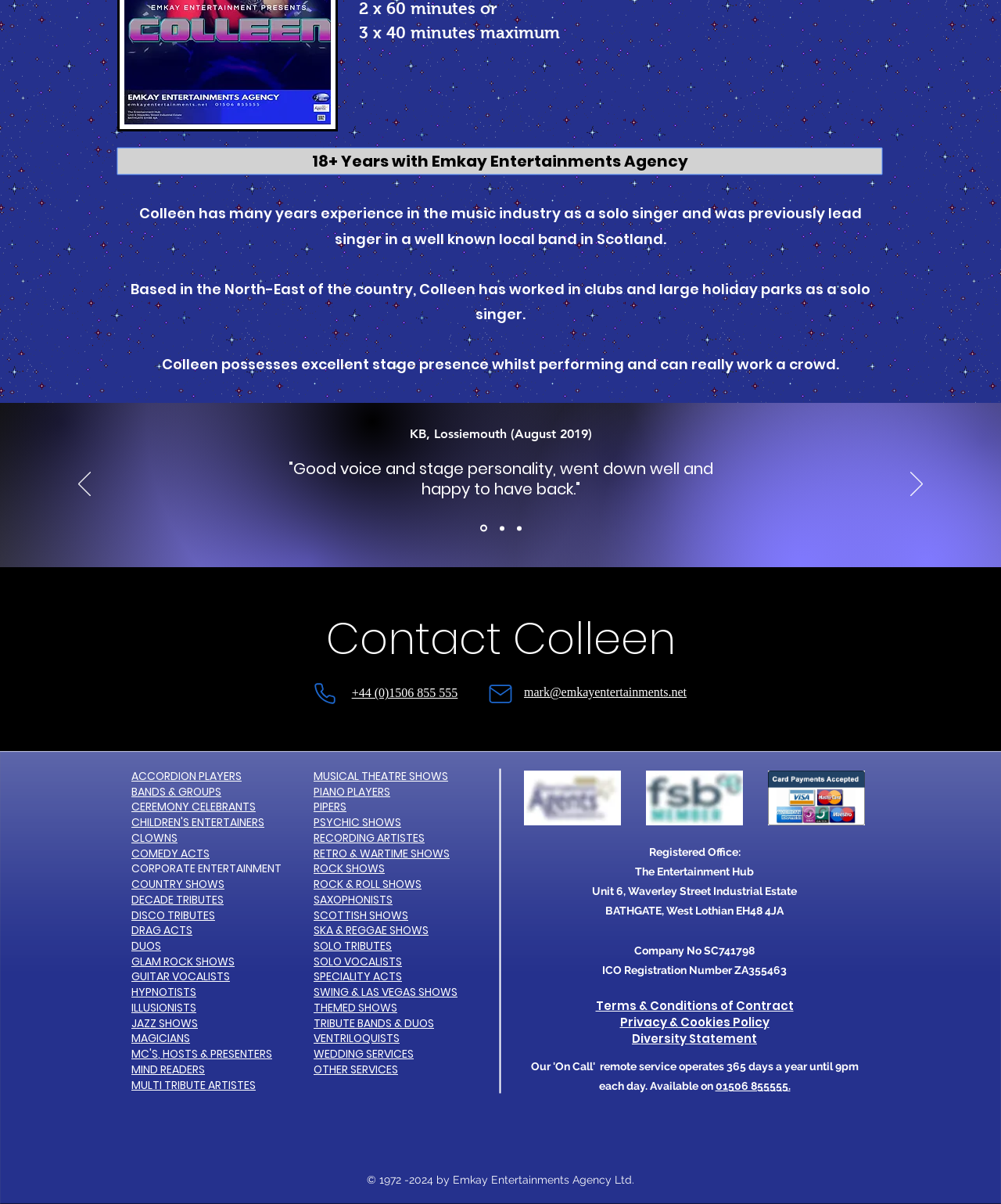Specify the bounding box coordinates of the element's region that should be clicked to achieve the following instruction: "Search for something". The bounding box coordinates consist of four float numbers between 0 and 1, in the format [left, top, right, bottom].

None